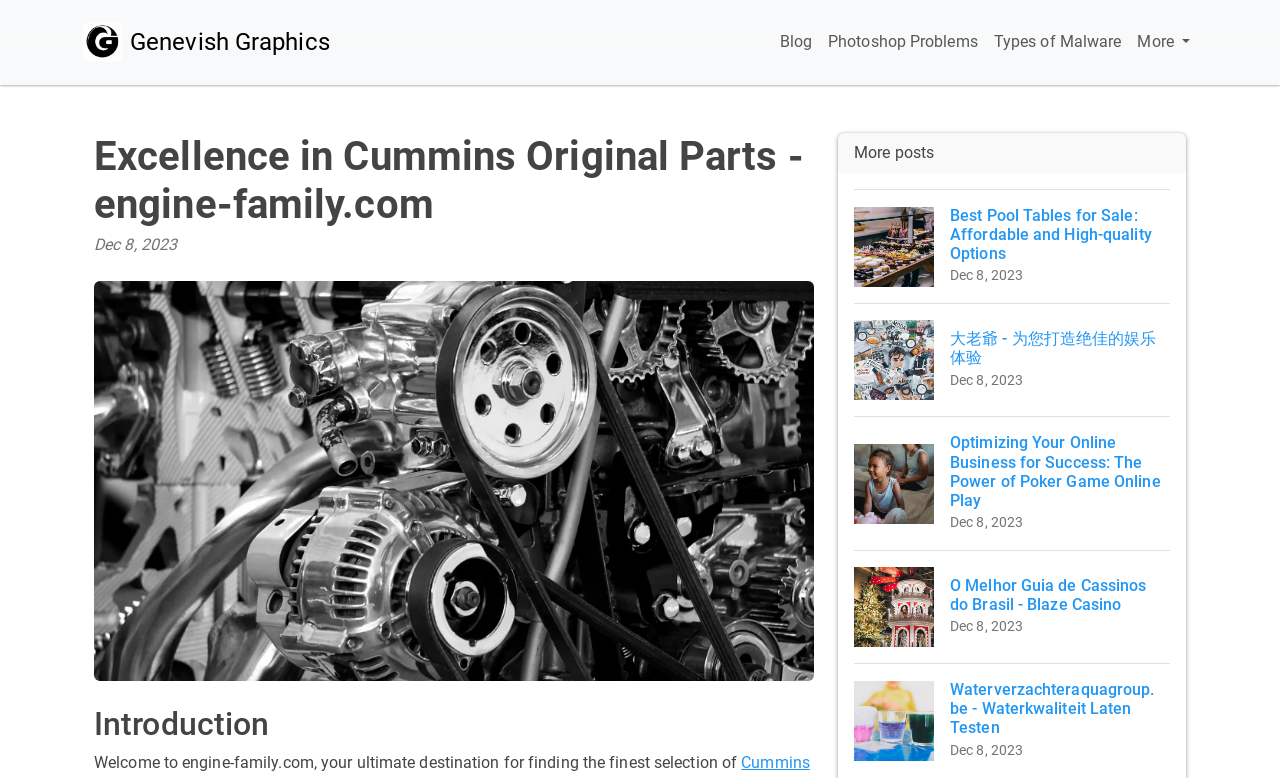Look at the image and write a detailed answer to the question: 
What is the purpose of the 'More' button?

The 'More' button is located at the top right corner of the webpage, and it is likely used to show more blog posts beyond the five that are currently displayed.